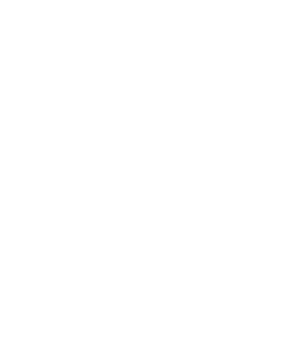Create a detailed narrative of what is happening in the image.

The image features the product label for "Mazatapec Magic Mushrooms," a type of psychedelic mushroom known for its unique properties. It visually represents the packaging, likely showcasing aspects such as the product name prominently. Details regarding dosages, ingredients, and potential effects are likely highlighted nearby, emphasizing its offerings as a dietary supplement. This product suggests benefits like heightened energy and improved recovery, appealing to those seeking natural alternatives for wellness. The context also indicates its positioning among related products, drawing attention to its features and encouraging consumer interest.